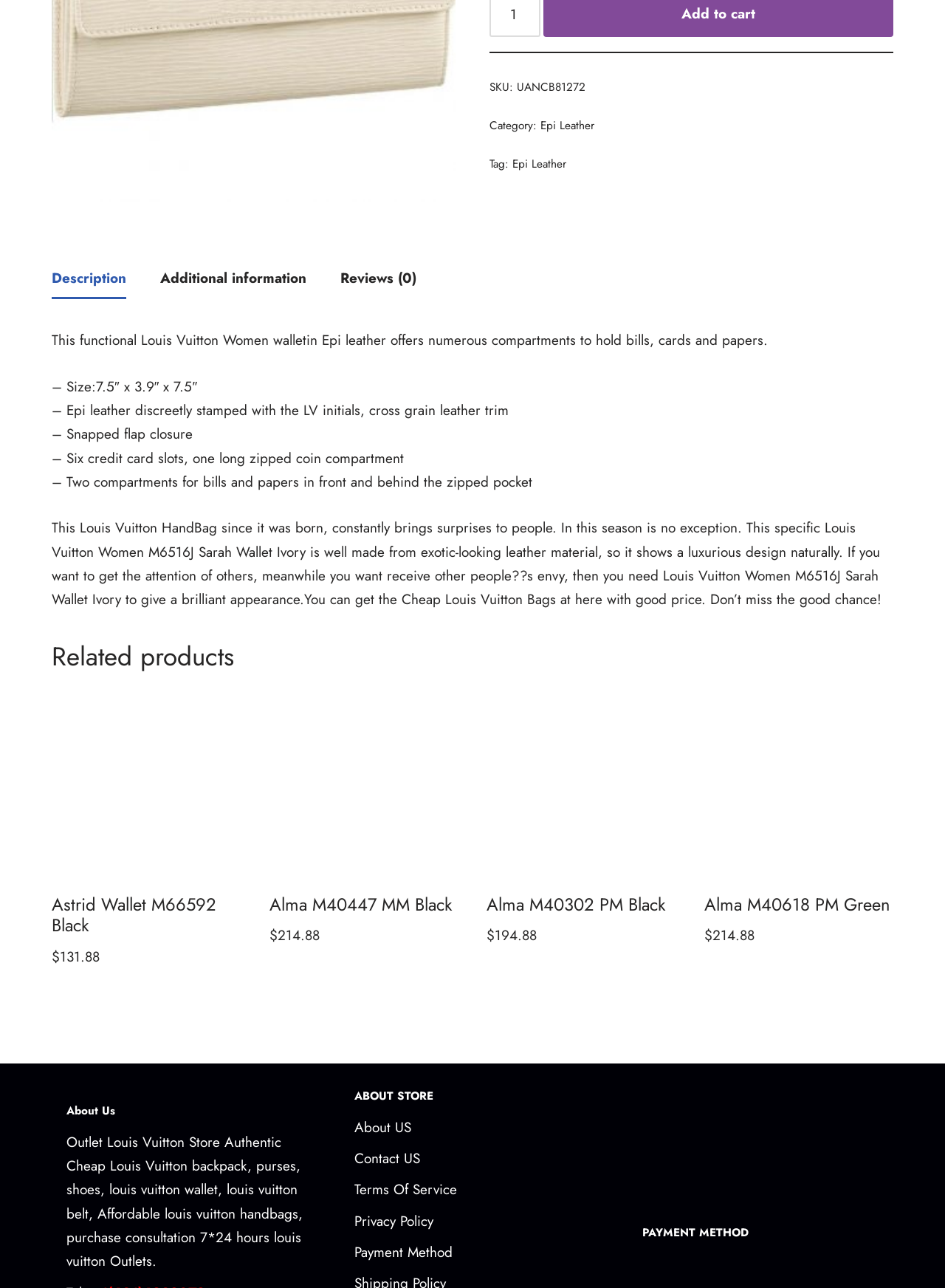Extract the bounding box coordinates of the UI element described: "Payment Method". Provide the coordinates in the format [left, top, right, bottom] with values ranging from 0 to 1.

[0.375, 0.964, 0.479, 0.98]